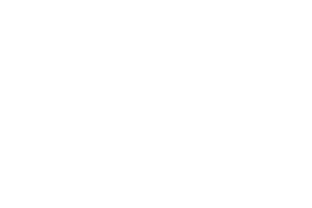Generate a descriptive account of all visible items and actions in the image.

This image features a sleek representation of the "Lead Free Solder Reflow Oven" known as the T-960 from Hunan Charmhigh Electromechanical Equipment Co., Ltd. The oven is designed for efficient soldering with multiple reflow profiles, offering flexible production capabilities. Notably, it operates with an infrared and hot air heating system, ideal for precise temperature control in electronics manufacturing. This reflow oven supports lead-free processes, aligning with contemporary industry standards for sustainability. With a compact design, it suits various PCB sizes up to a maximum width of 300mm. The image emphasizes its robust functionality, showcasing an essential tool for high-quality soldering applications.